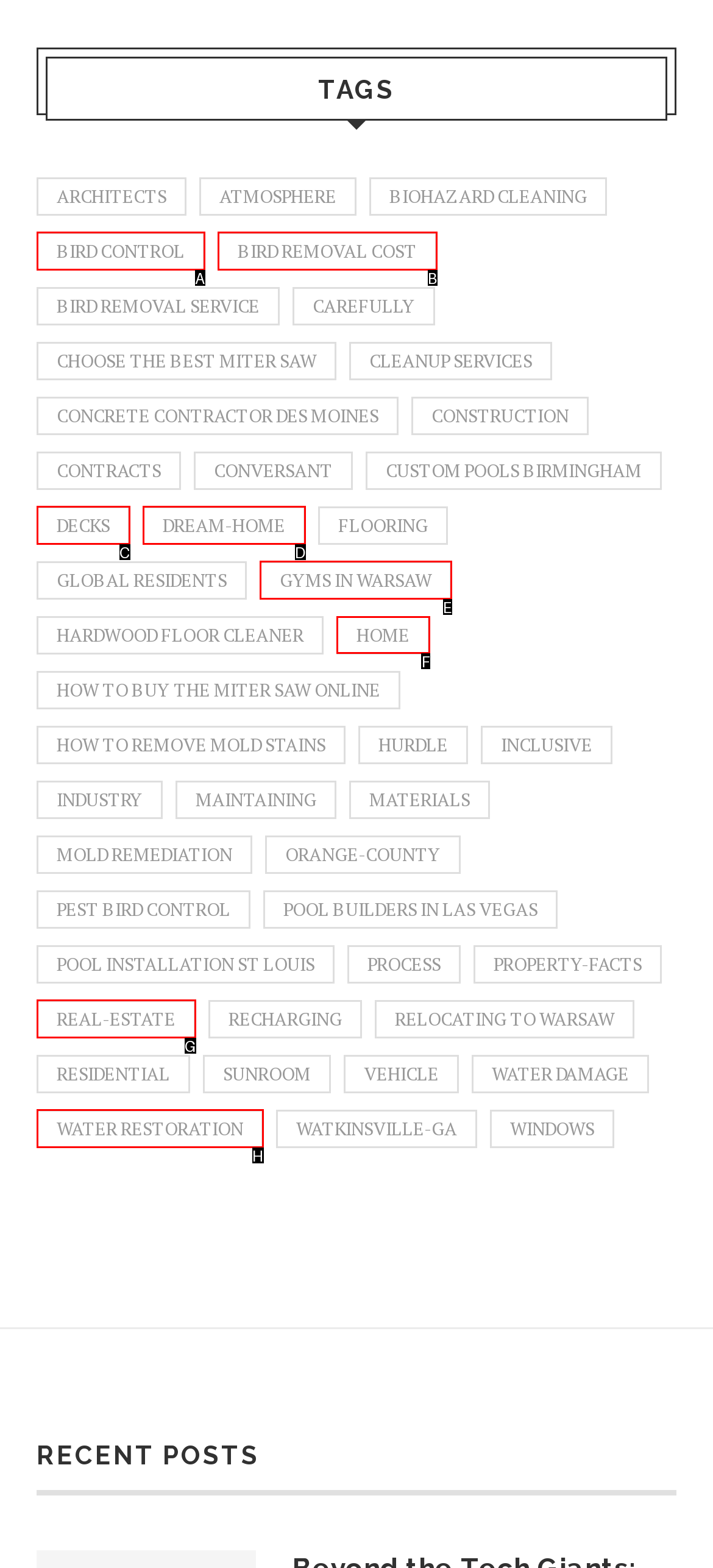Identify the HTML element to click to fulfill this task: Click on the 'home' link
Answer with the letter from the given choices.

F